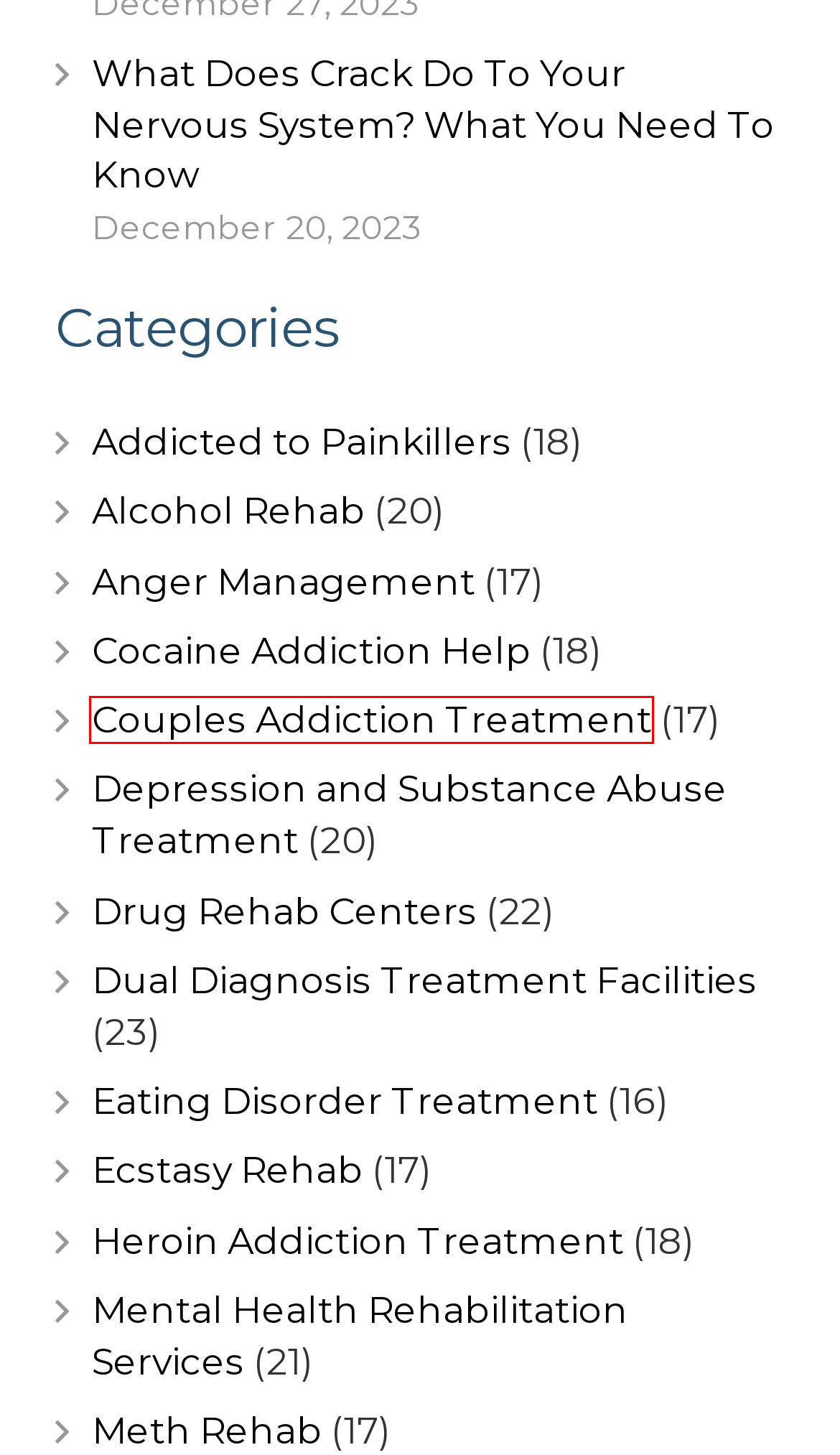Given a screenshot of a webpage with a red bounding box highlighting a UI element, choose the description that best corresponds to the new webpage after clicking the element within the red bounding box. Here are your options:
A. Alcohol Rehab - i-kare
B. Ecstasy Rehab - i-kare
C. Depression and Substance Abuse Treatment - i-kare
D. What Does Crack Do To Your Nervous System? What You Need To Know - i-kare
E. Eating Disorder Treatment - i-kare
F. Mental Health Rehabilitation Services - i-kare
G. Drug Rehab Centers - i-kare
H. Couples Addiction Treatment - i-kare

H